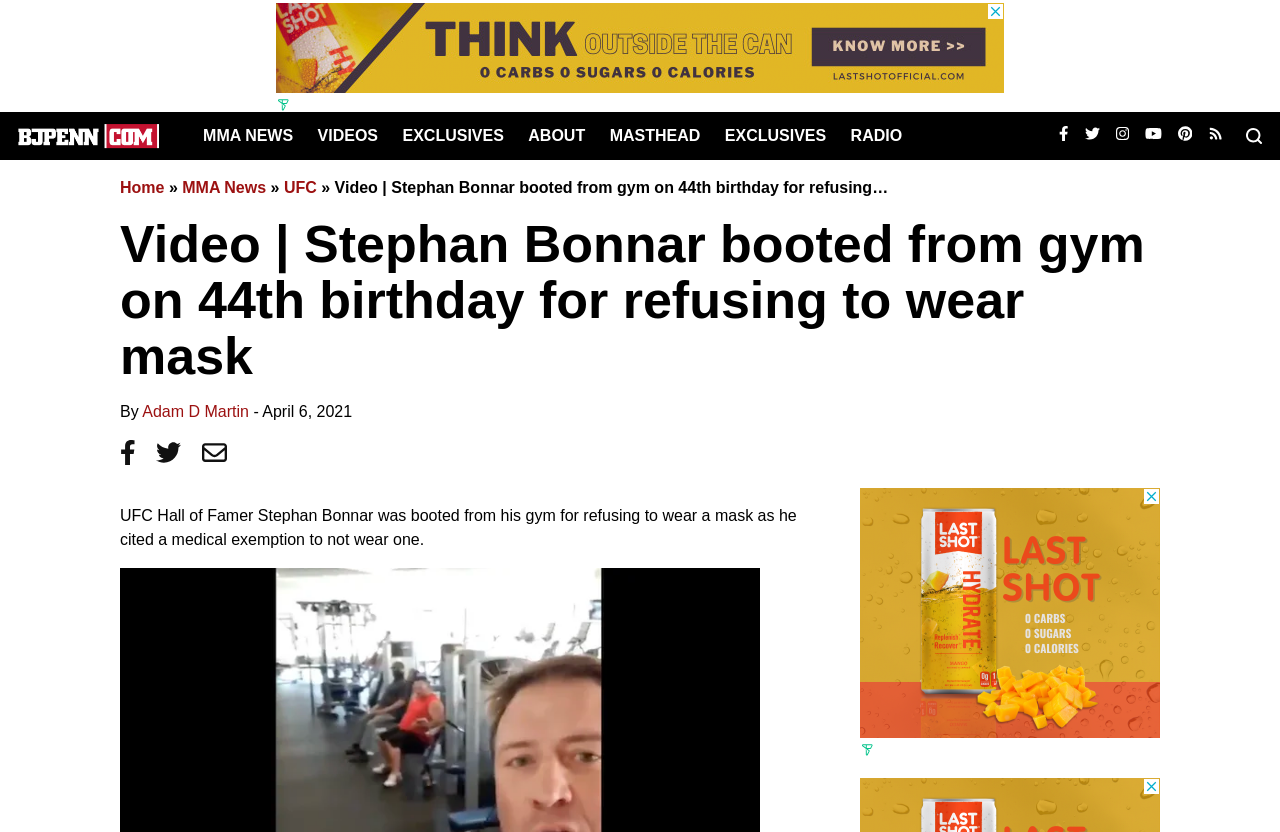What is the name of the UFC Hall of Famer in the article?
Using the image, provide a detailed and thorough answer to the question.

I found the answer by reading the article title 'Video | Stephan Bonnar booted from gym on 44th birthday for refusing to wear mask' and identifying the name of the UFC Hall of Famer mentioned.